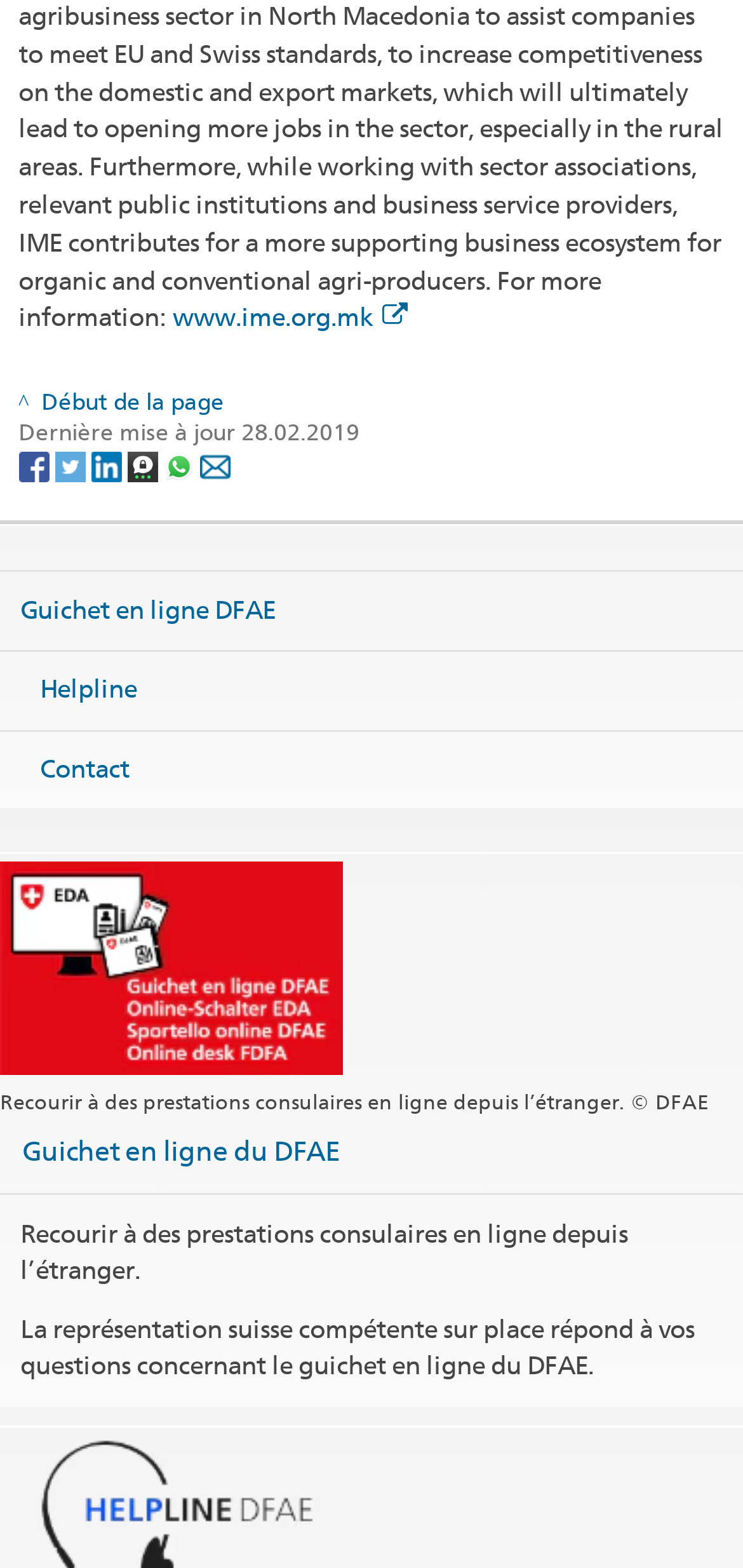What is the name of the online service provided by DFAE?
Please provide a full and detailed response to the question.

I found the text 'Guichet en ligne du DFAE' on the webpage, which is the name of the online service provided by DFAE.